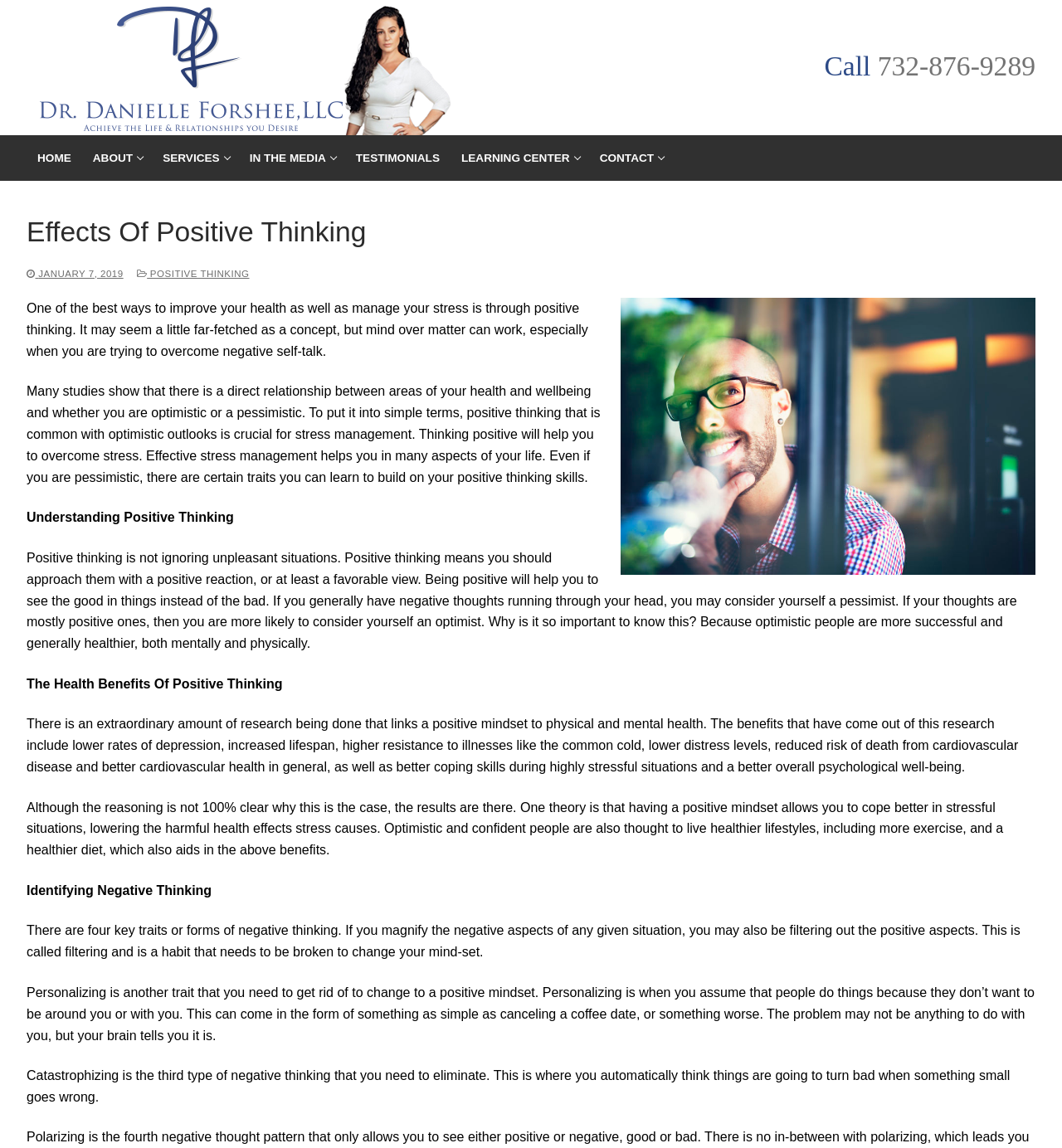What is the benefit of positive thinking on cardiovascular health?
Using the image, answer in one word or phrase.

Better cardiovascular health